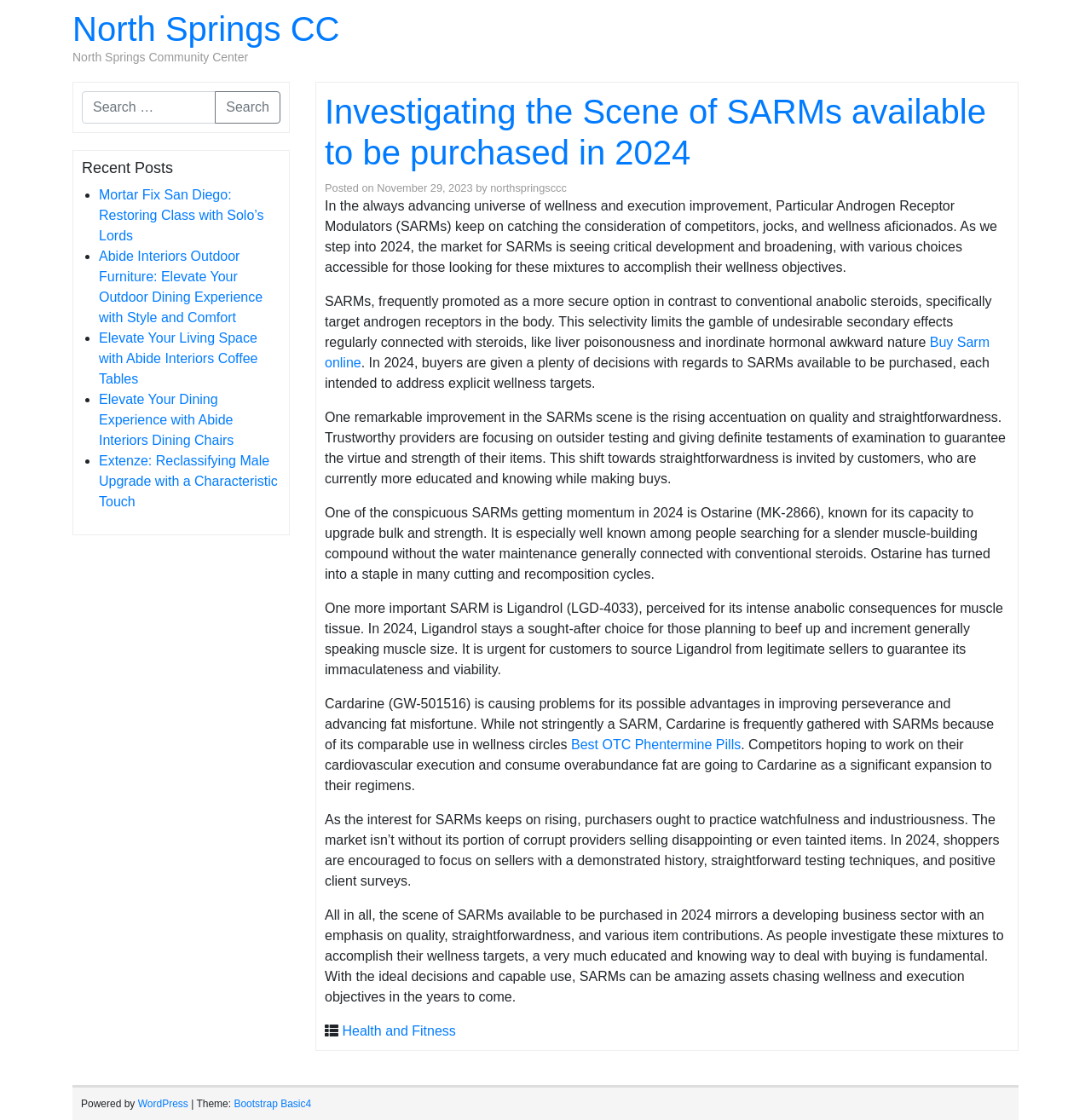Identify the bounding box coordinates necessary to click and complete the given instruction: "Buy Sarm online".

[0.298, 0.299, 0.907, 0.33]